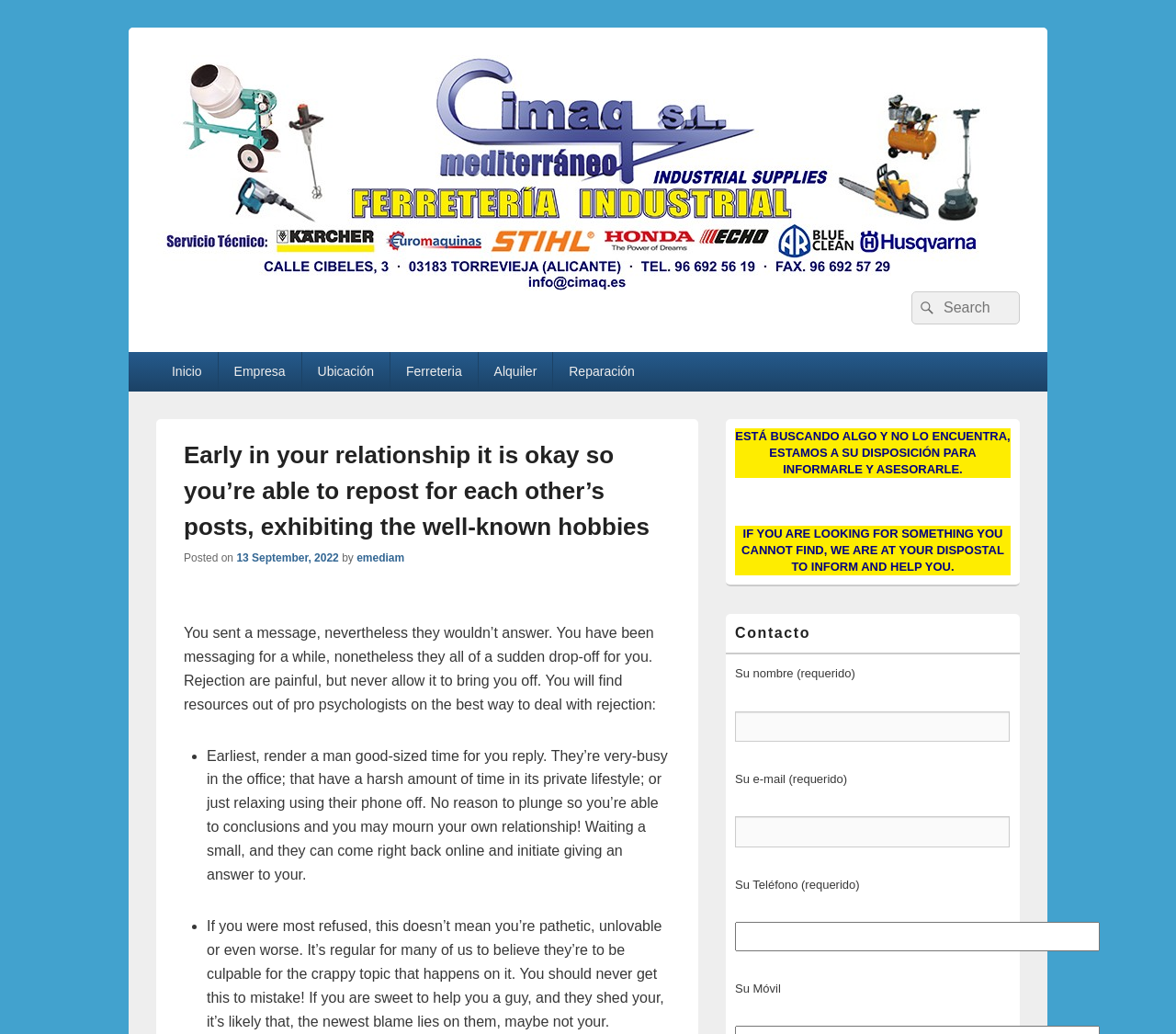Based on the element description, predict the bounding box coordinates (top-left x, top-left y, bottom-right x, bottom-right y) for the UI element in the screenshot: News & Media

None